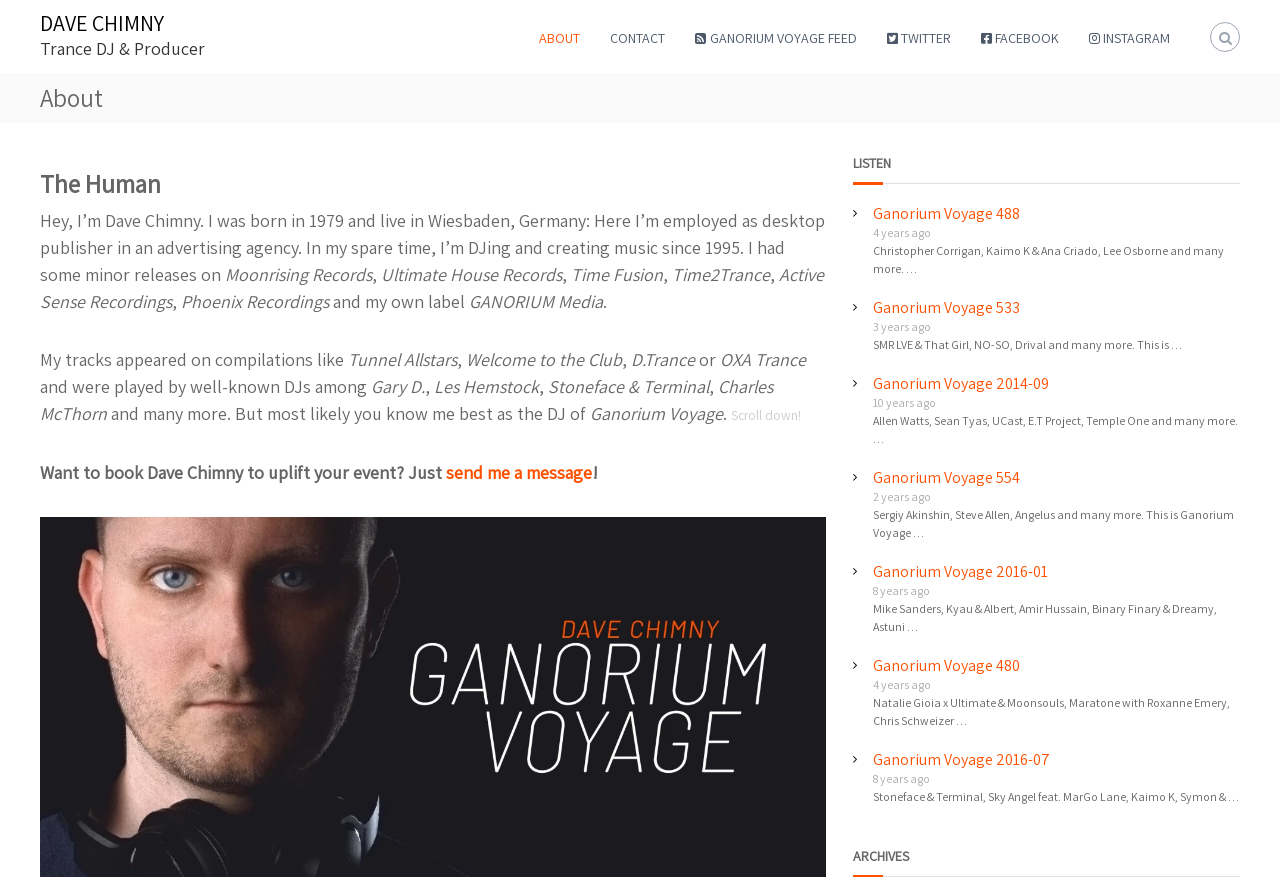Please determine the bounding box coordinates, formatted as (top-left x, top-left y, bottom-right x, bottom-right y), with all values as floating point numbers between 0 and 1. Identify the bounding box of the region described as: Ganorium Voyage 480

[0.682, 0.746, 0.797, 0.77]